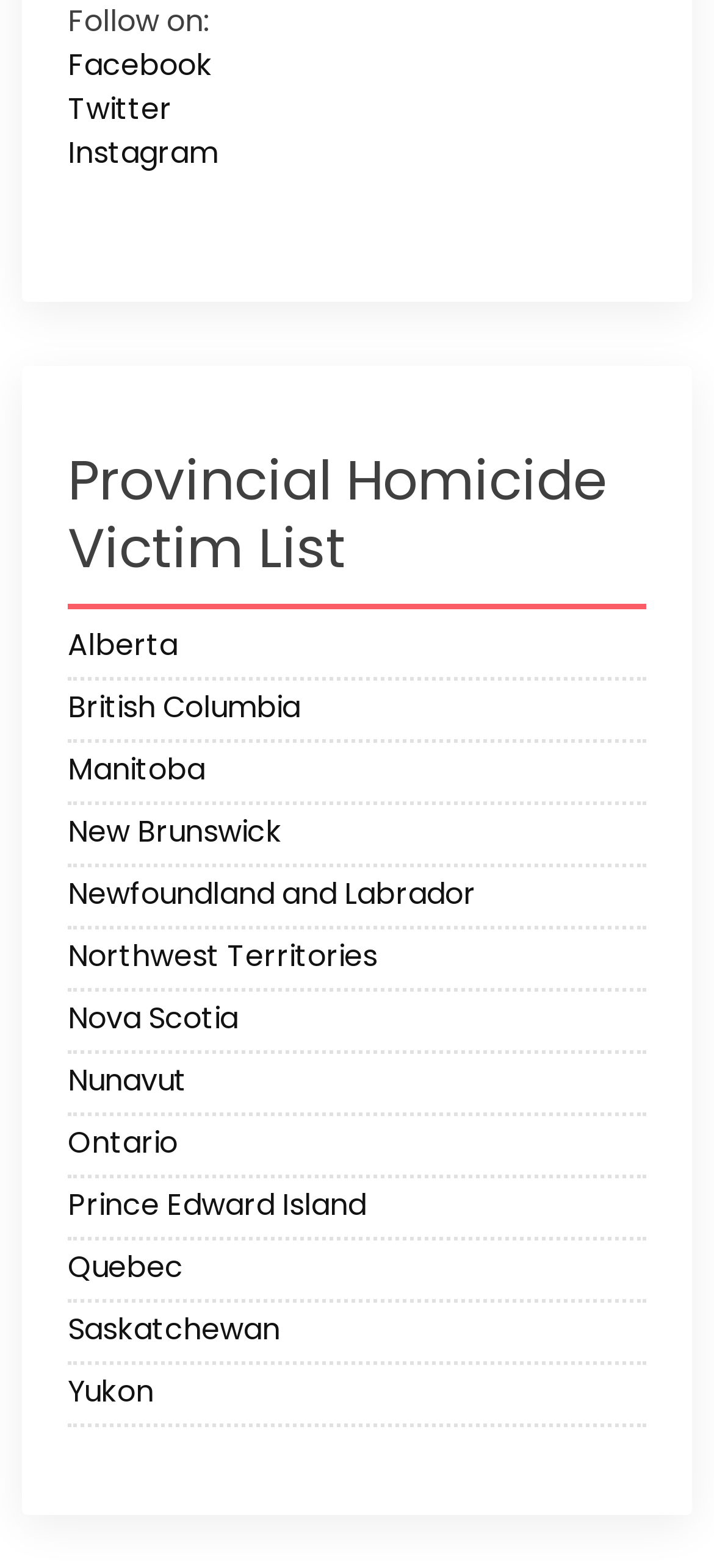Analyze the image and provide a detailed answer to the question: What is the list about?

Based on the heading 'Provincial Homicide Victim List', I infer that the list is about homicide victims, likely categorized by province.